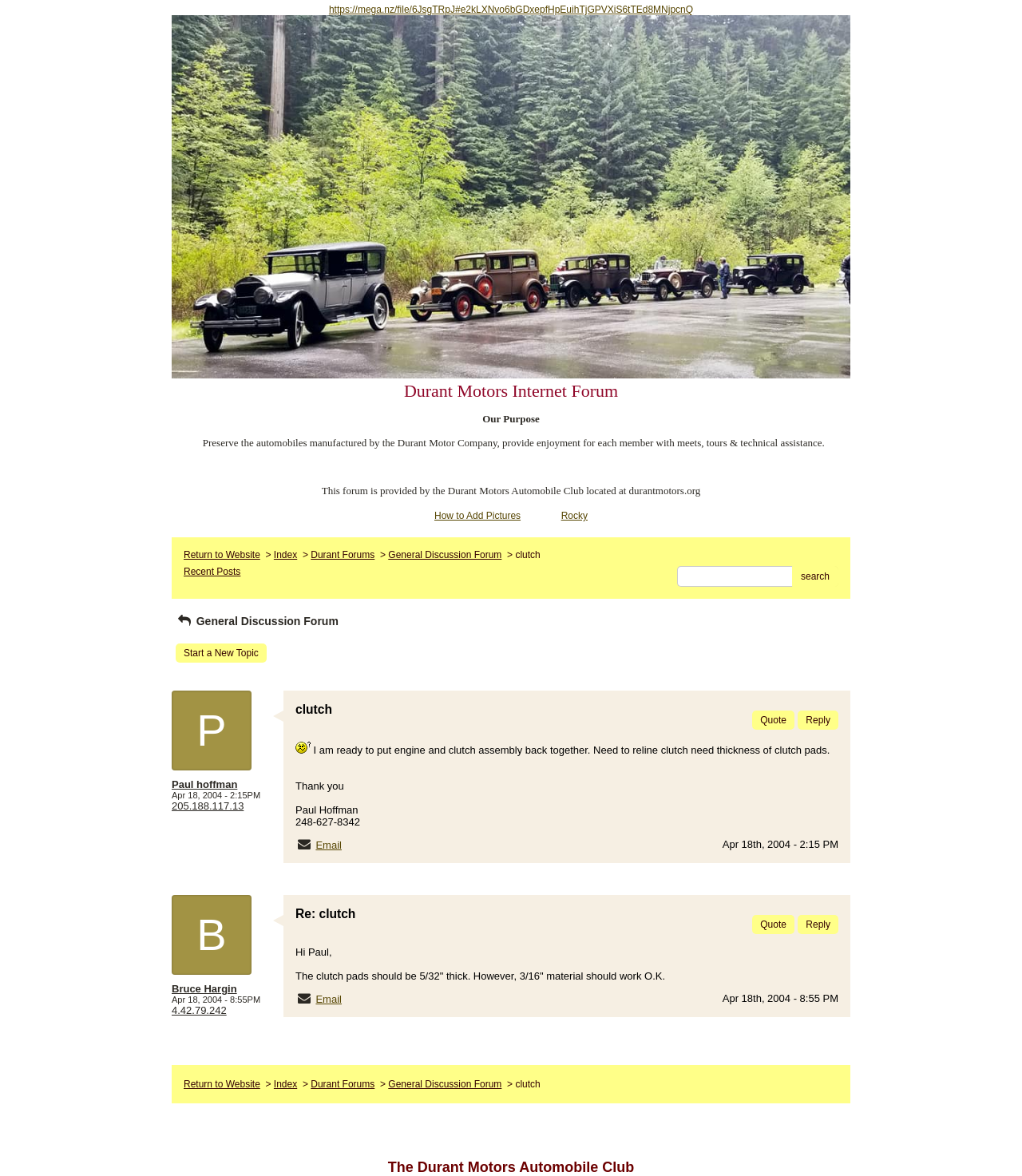For the element described, predict the bounding box coordinates as (top-left x, top-left y, bottom-right x, bottom-right y). All values should be between 0 and 1. Element description: Email

[0.309, 0.714, 0.334, 0.724]